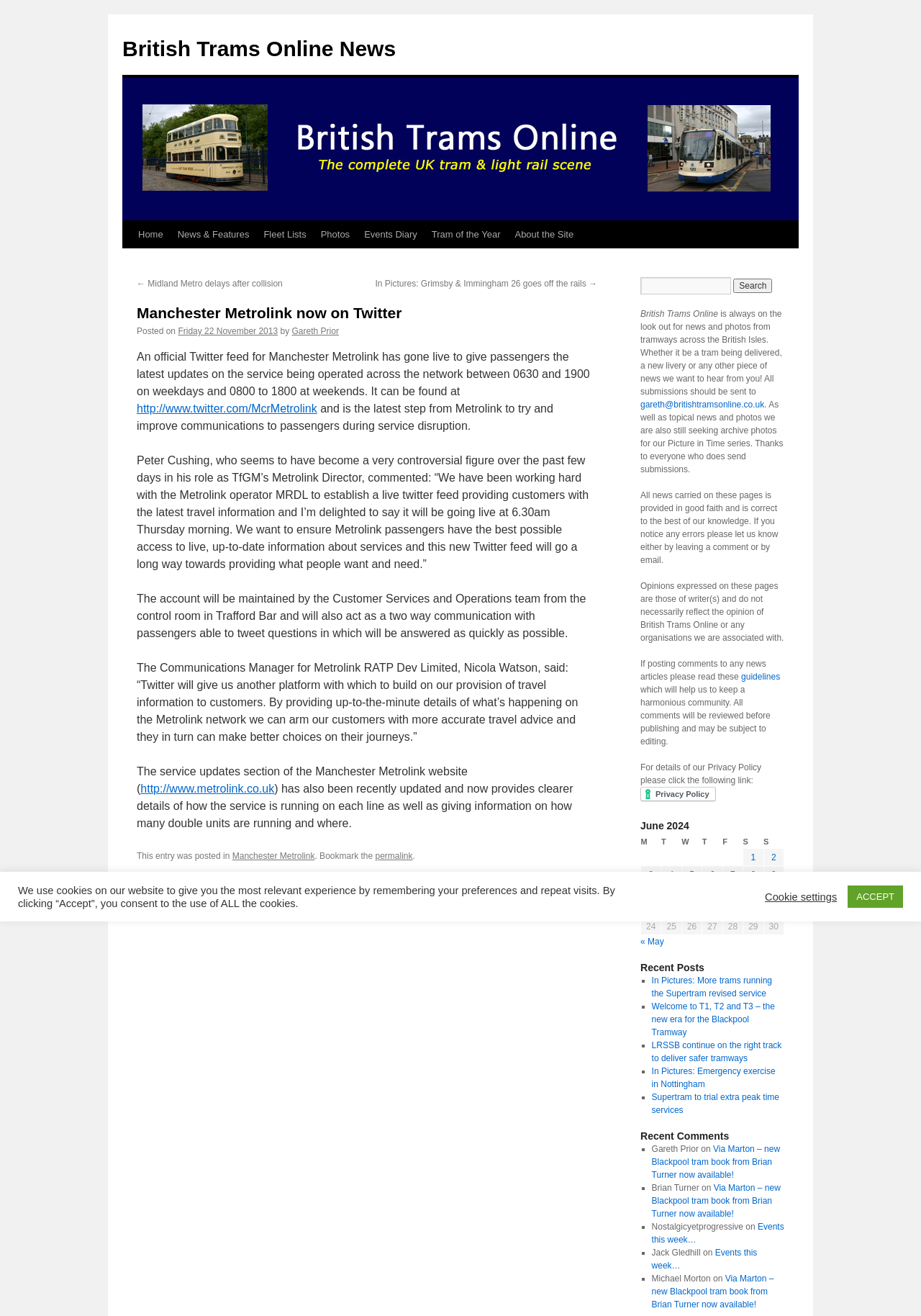Determine the bounding box coordinates for the HTML element described here: "British Trams Online News".

[0.133, 0.028, 0.43, 0.046]